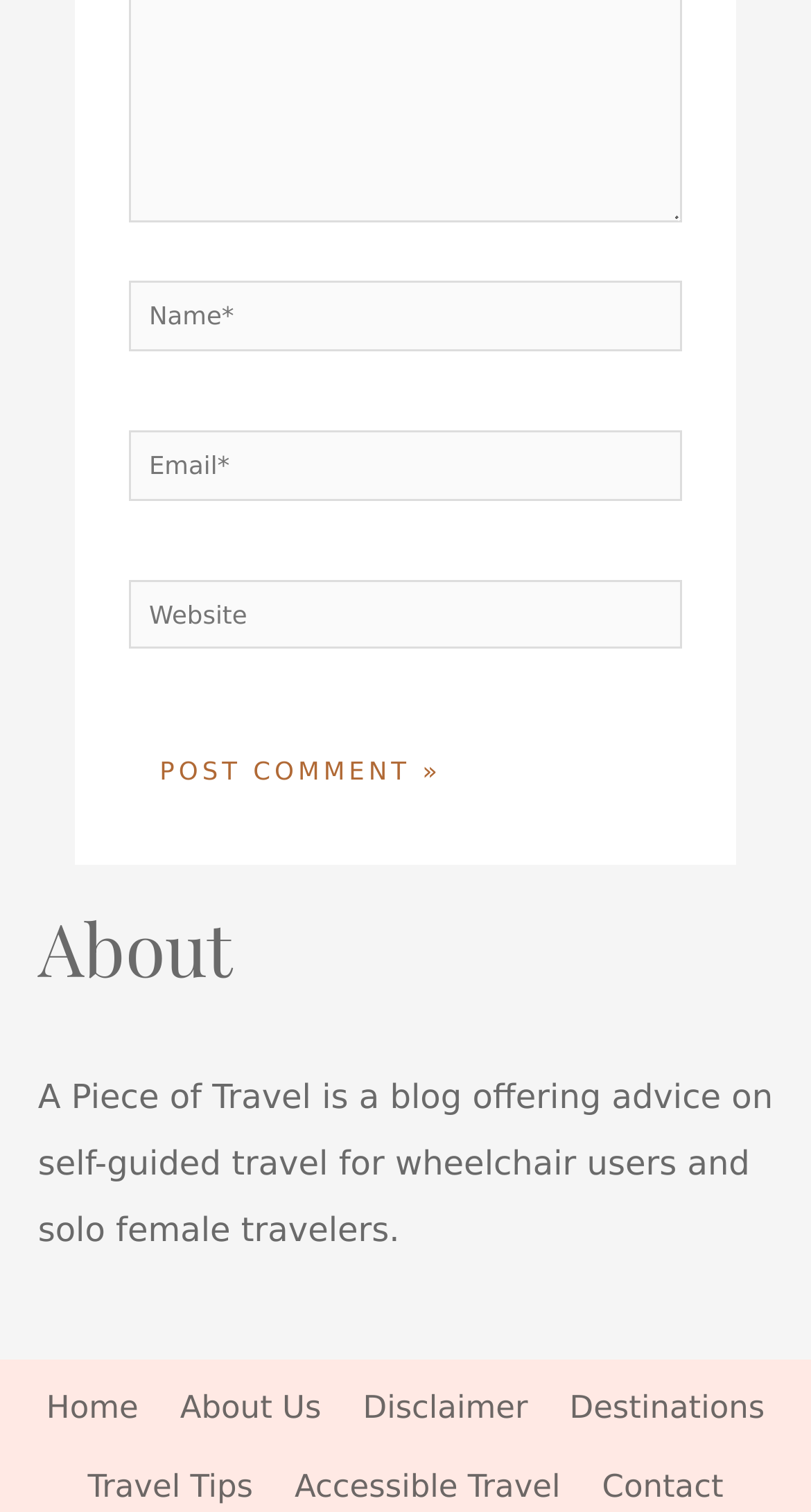Using the webpage screenshot, locate the HTML element that fits the following description and provide its bounding box: "About Us".

[0.196, 0.83, 0.422, 0.882]